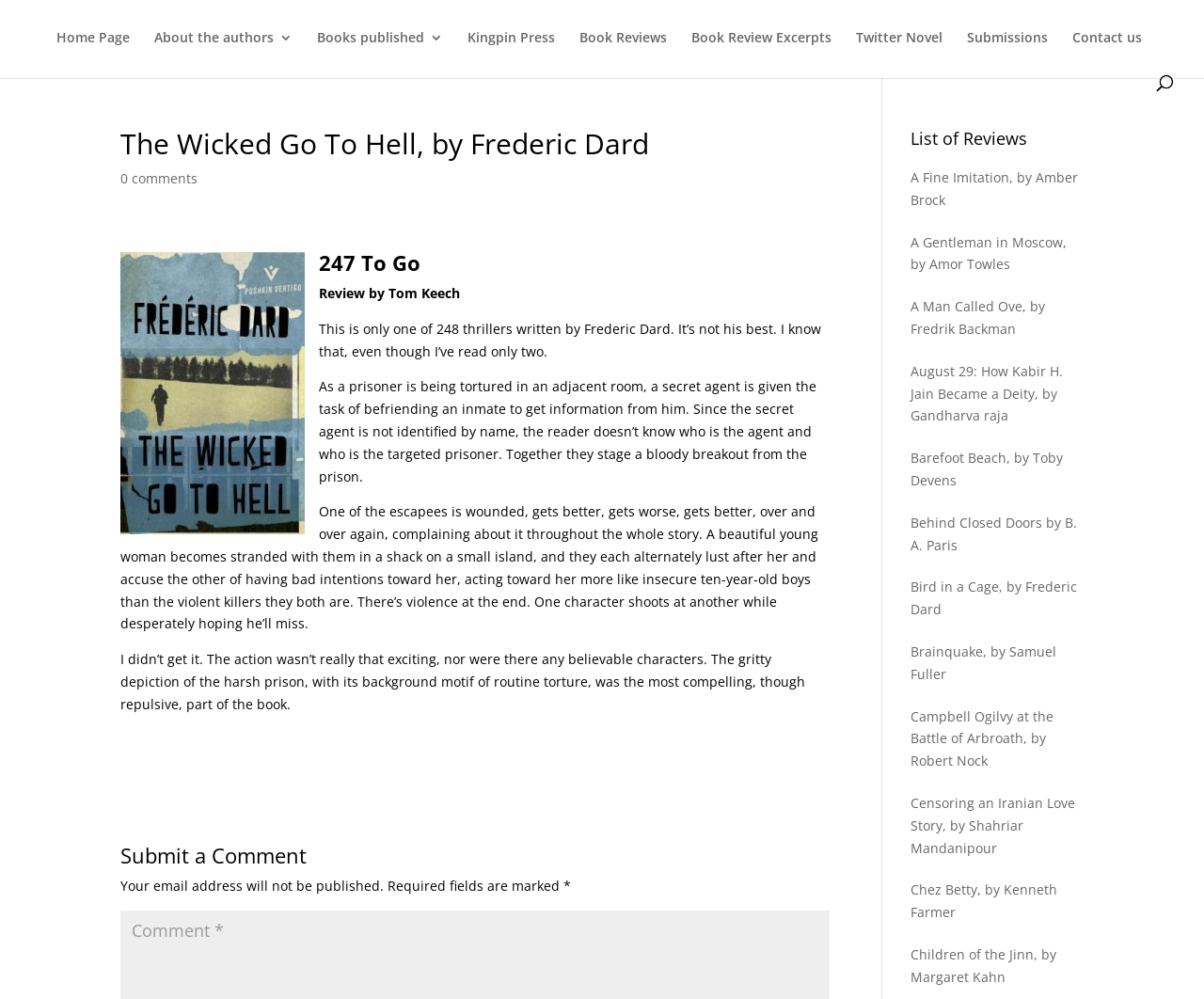Please identify the coordinates of the bounding box that should be clicked to fulfill this instruction: "Read book review of A Fine Imitation, by Amber Brock".

[0.756, 0.169, 0.895, 0.209]